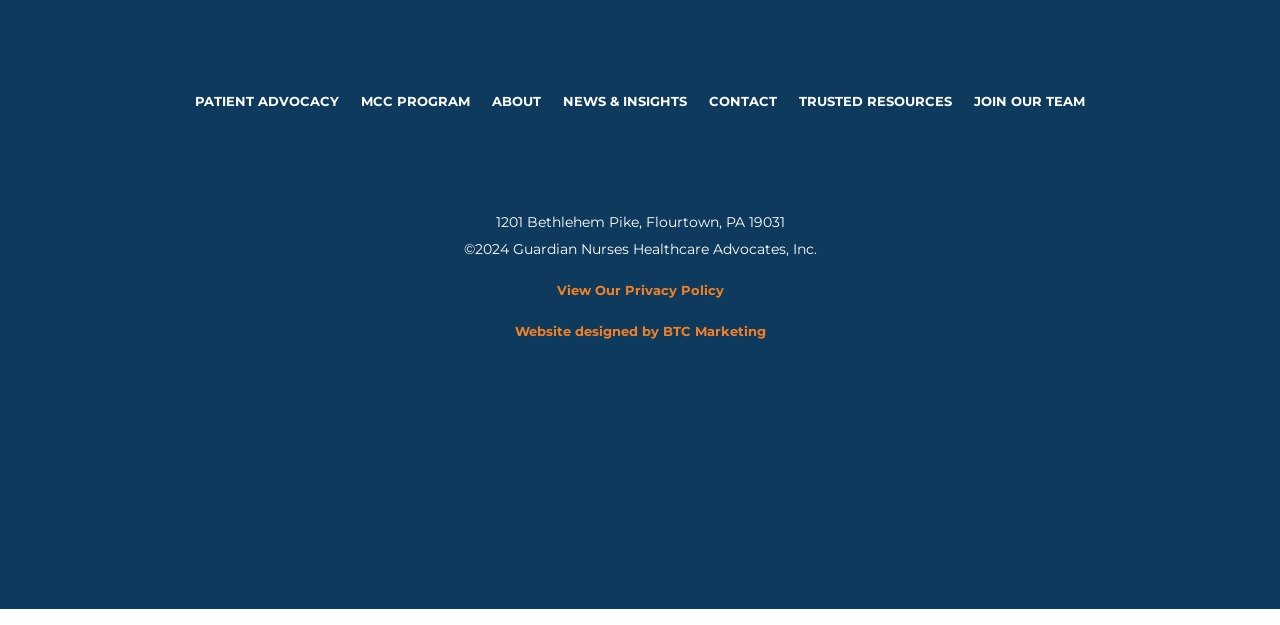Refer to the image and provide a thorough answer to this question:
What is the address of Guardian Nurses Healthcare Advocates?

I found the address by looking at the static text element with the bounding box coordinates [0.387, 0.34, 0.613, 0.369] which contains the address information.